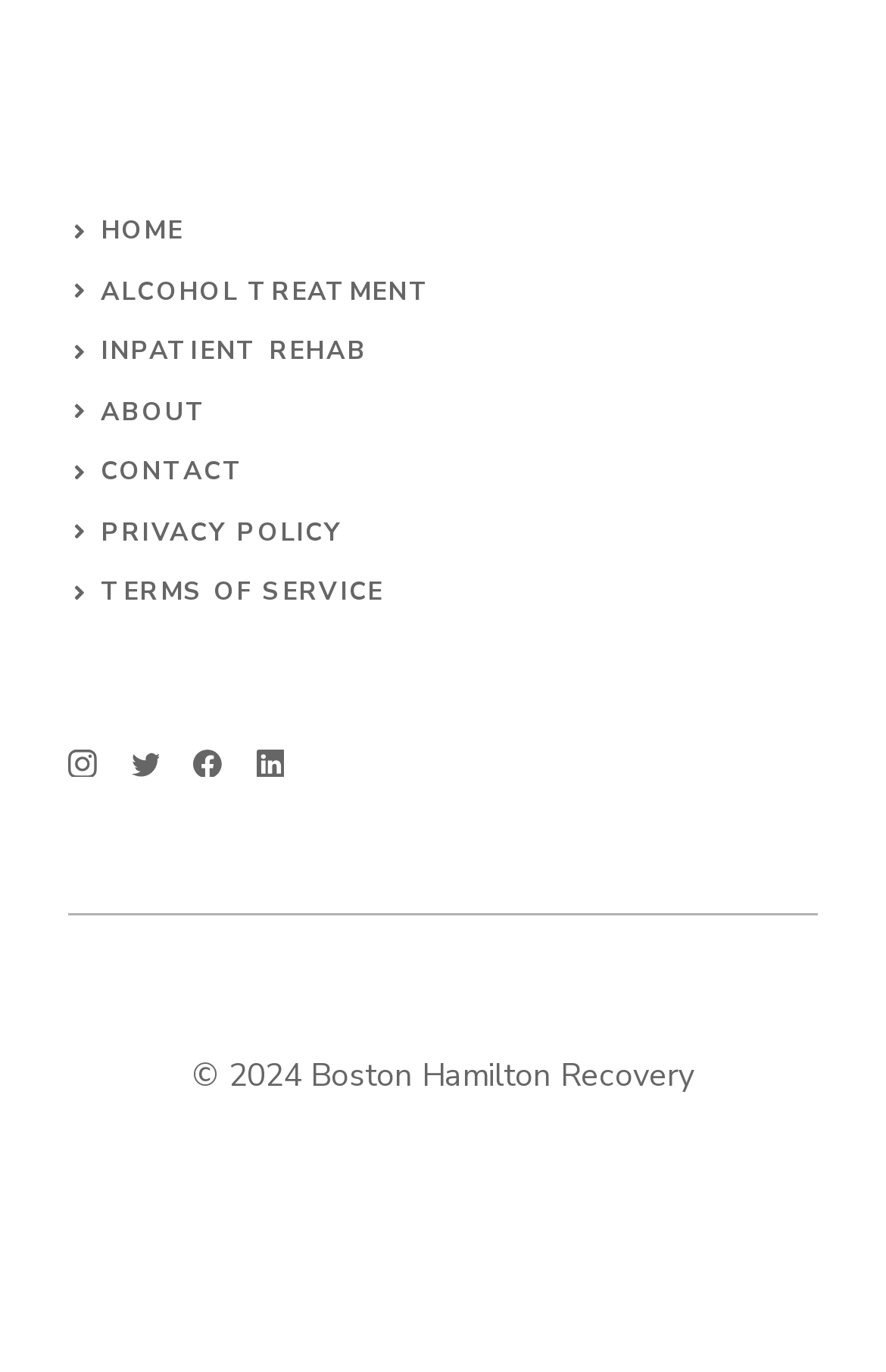Find the bounding box coordinates of the element's region that should be clicked in order to follow the given instruction: "check about page". The coordinates should consist of four float numbers between 0 and 1, i.e., [left, top, right, bottom].

[0.114, 0.288, 0.235, 0.312]